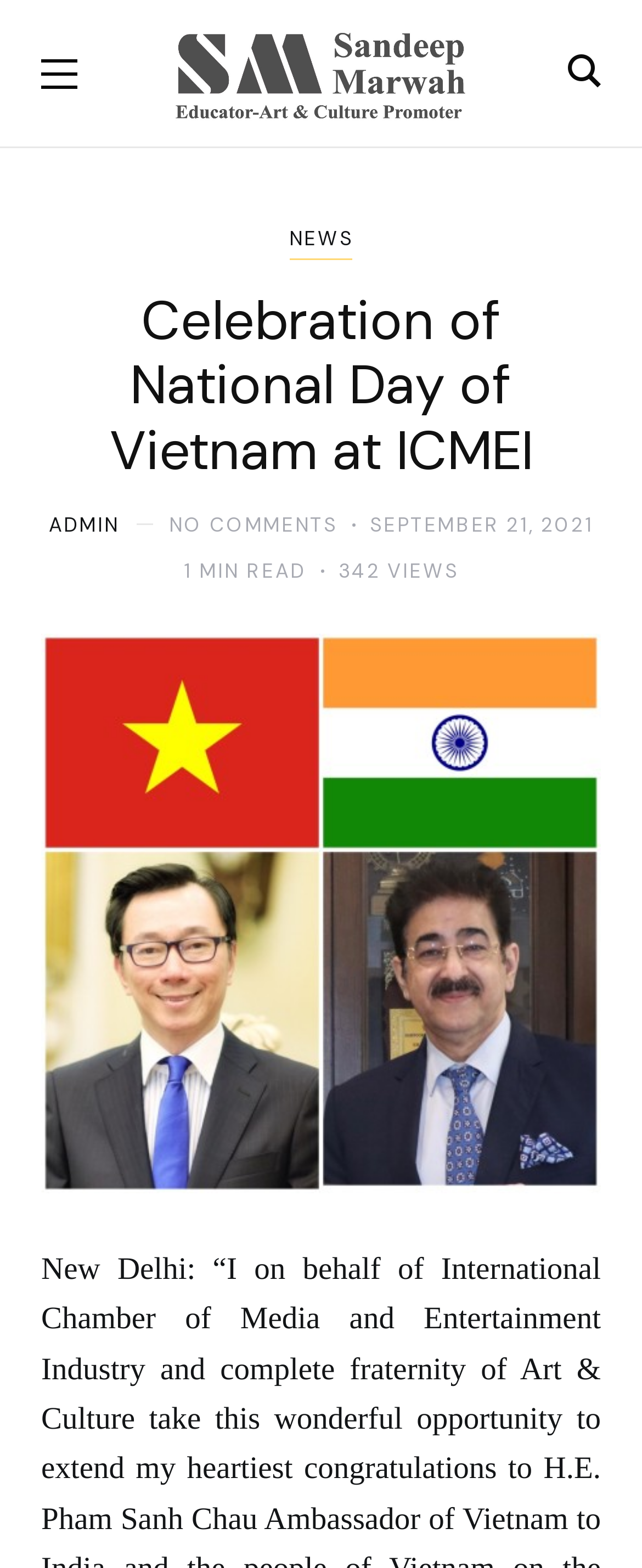Bounding box coordinates should be provided in the format (top-left x, top-left y, bottom-right x, bottom-right y) with all values between 0 and 1. Identify the bounding box for this UI element: admin

[0.076, 0.326, 0.186, 0.343]